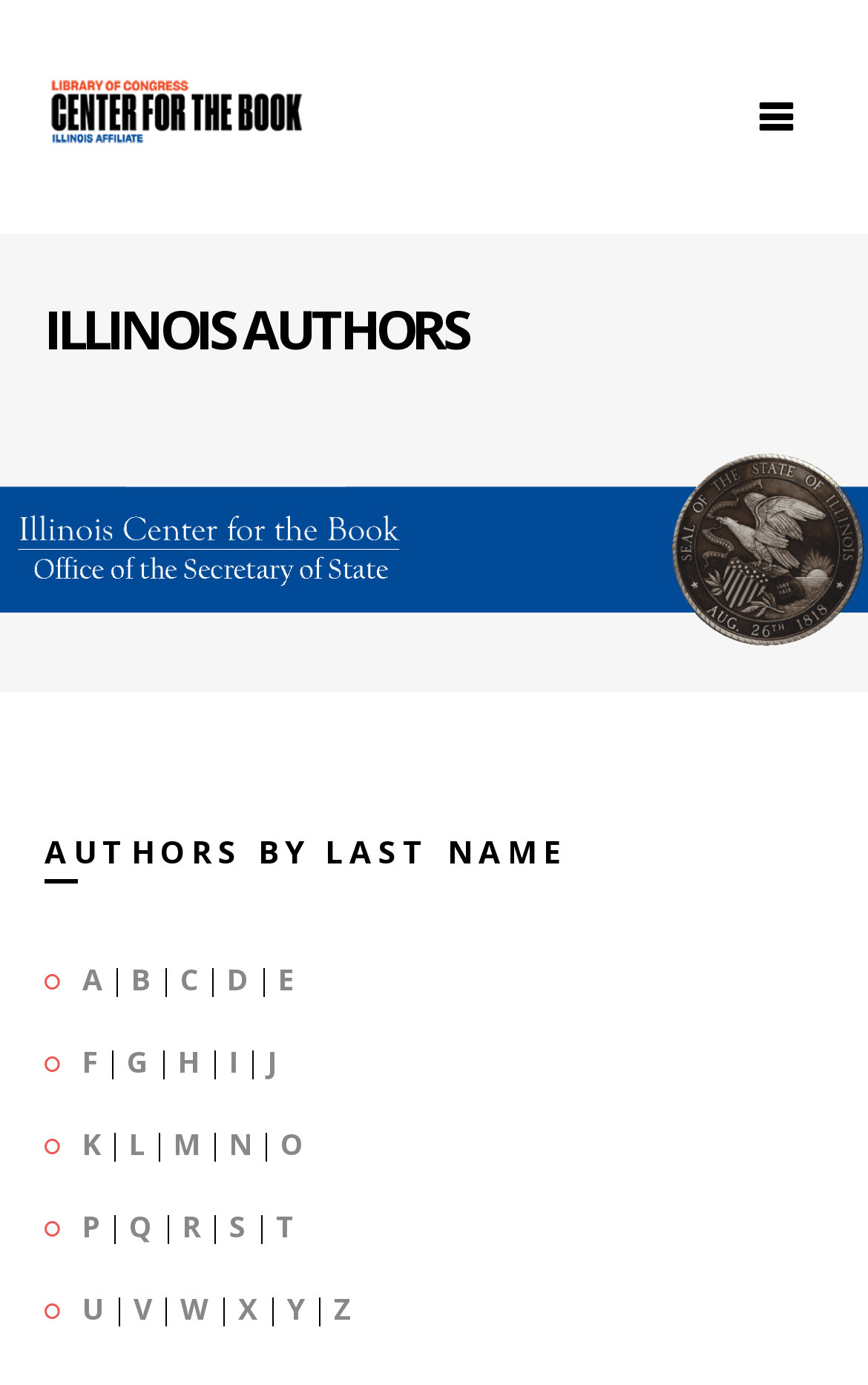Please provide a brief answer to the following inquiry using a single word or phrase:
What is the logo displayed at the top of the page?

Library of Congress's Center for the Book